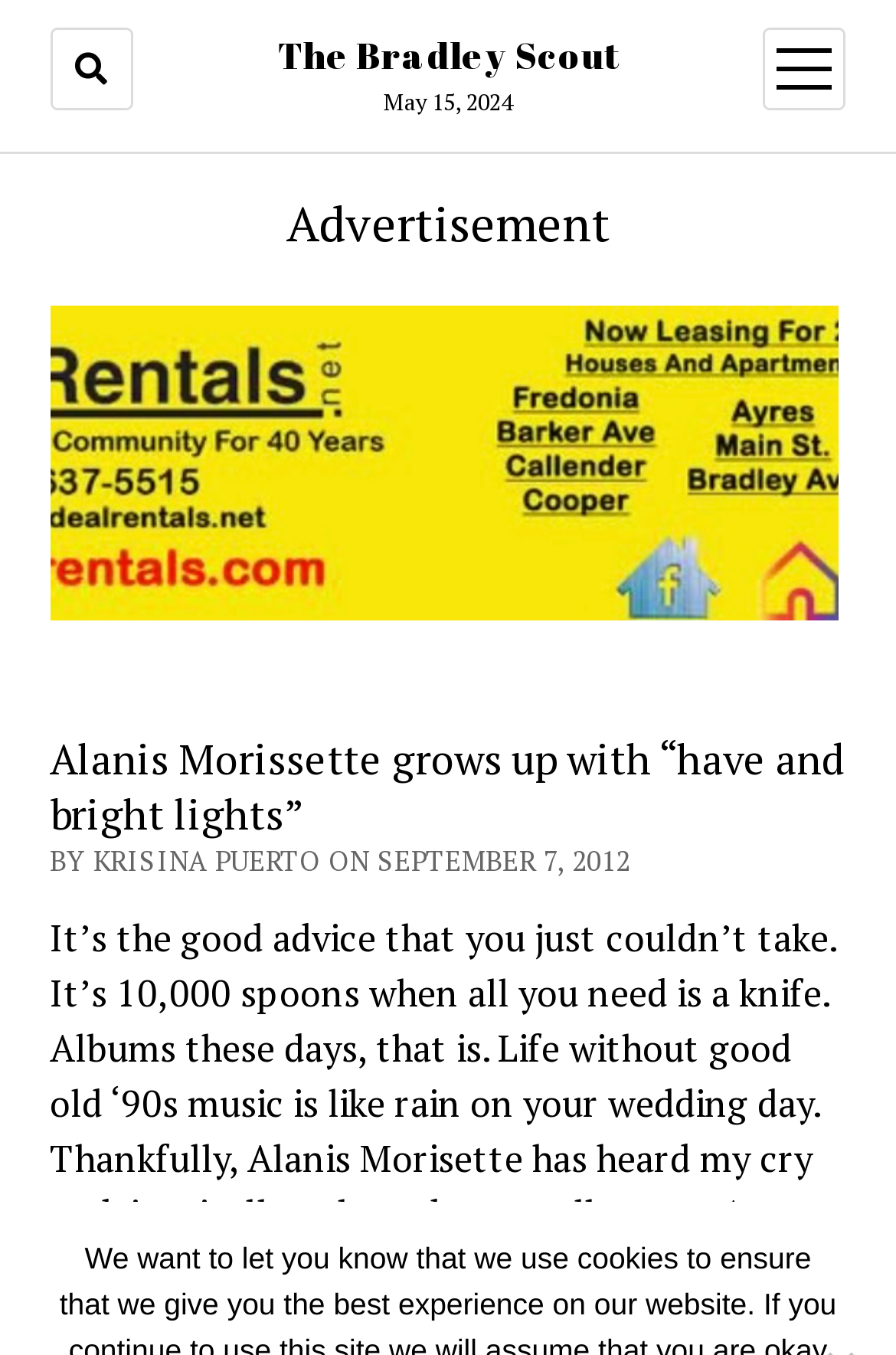Identify the bounding box for the UI element that is described as follows: "May 15, 2023May 16, 2023".

None